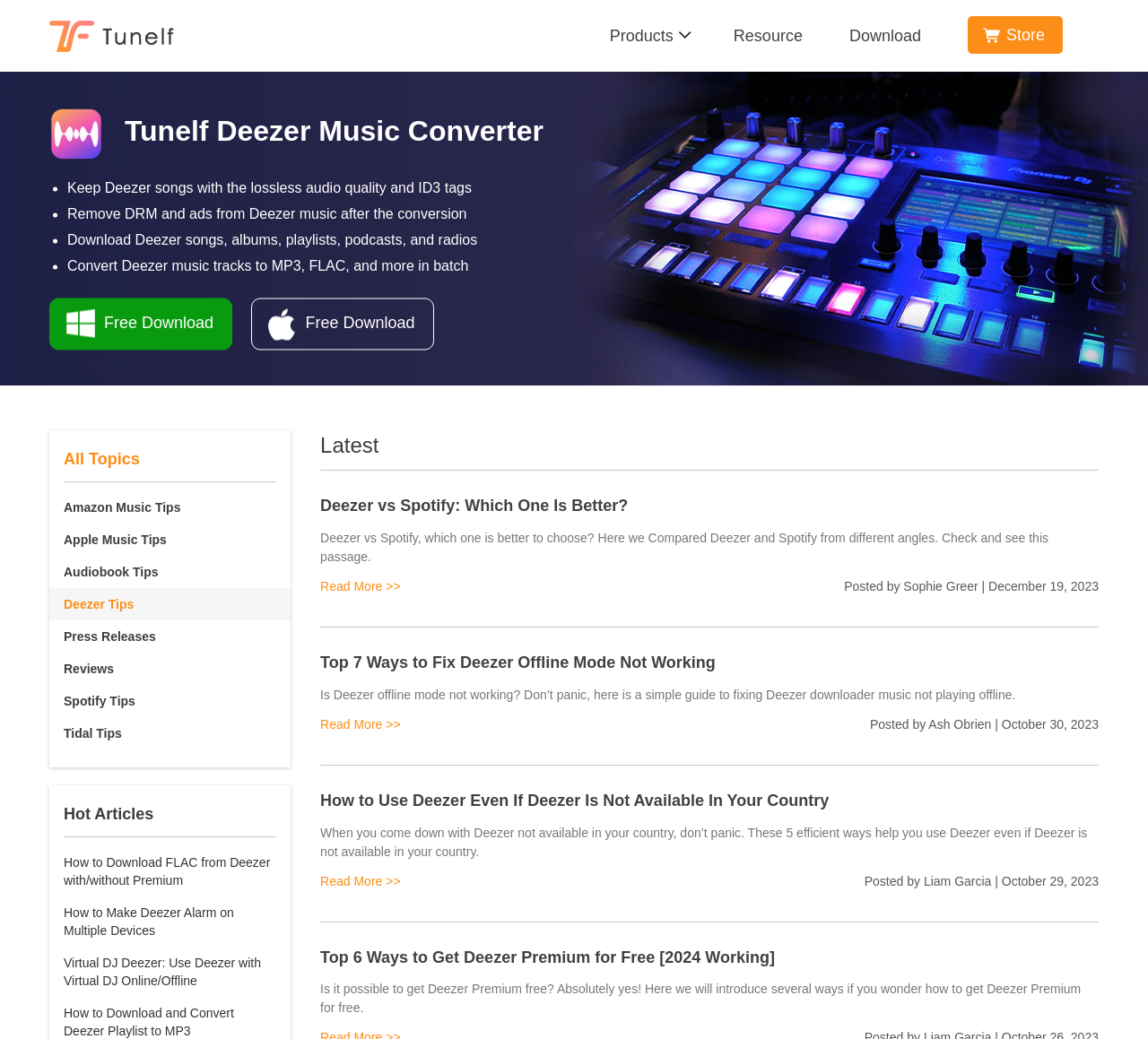Find the bounding box coordinates of the area that needs to be clicked in order to achieve the following instruction: "Download the software by clicking 'Free Download'". The coordinates should be specified as four float numbers between 0 and 1, i.e., [left, top, right, bottom].

[0.043, 0.287, 0.202, 0.337]